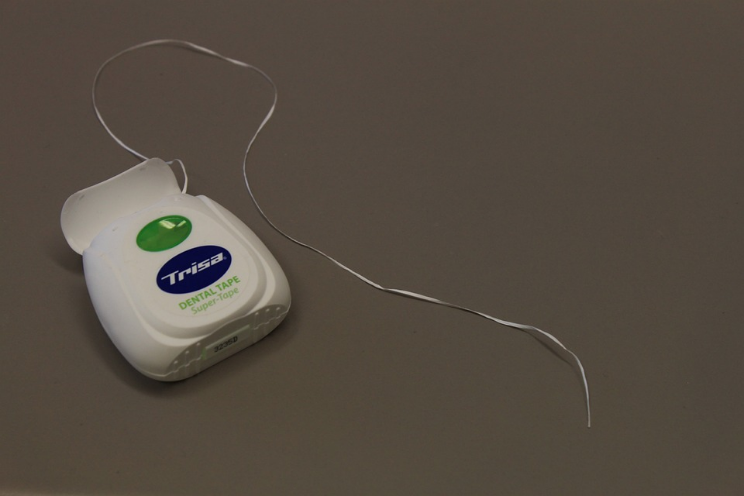Paint a vivid picture of the image with your description.

The image showcases a package of Trisa dental tape, a dental hygiene product designed for effective flossing. The container prominently features a green button and a blue logo, indicating it is a “Super Tape” specifically intended for dental care. The white tape is partially extended from the dispenser, illustrating its practical use in maintaining oral hygiene. This image is relevant to the accompanying text, which emphasizes the importance of flossing as an essential part of oral care, highlighting that brushing alone is not sufficient to remove the buildup of bacteria and debris between teeth. The advice suggests that adopting the habit of using dental tape or floss can significantly improve overall dental health, preventing issues like gum problems and cavities.